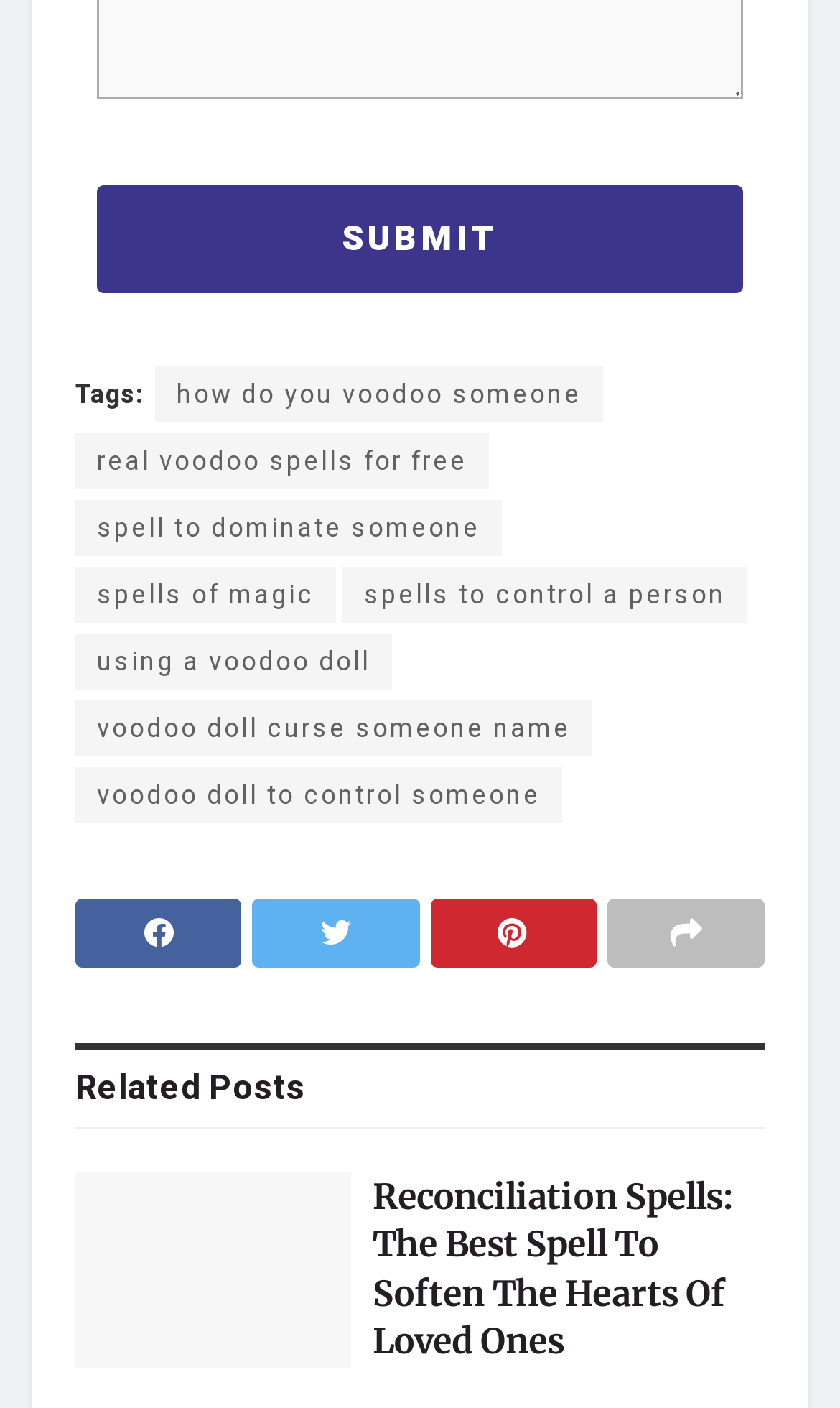Give a concise answer using one word or a phrase to the following question:
What is the purpose of the 'SUBMIT' button?

Unknown